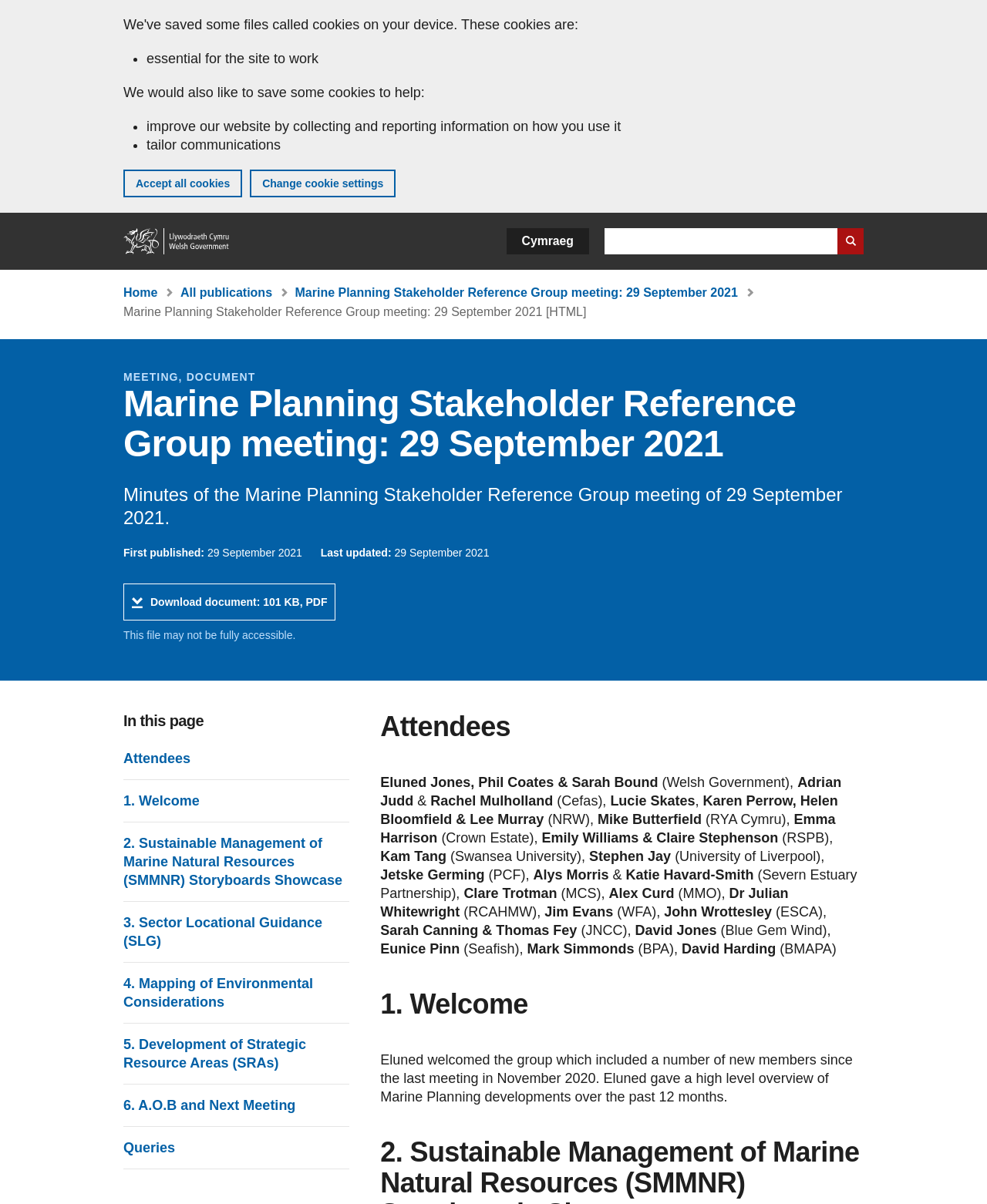Provide a short answer using a single word or phrase for the following question: 
Who are the attendees of the Marine Planning Stakeholder Reference Group meeting?

Multiple attendees